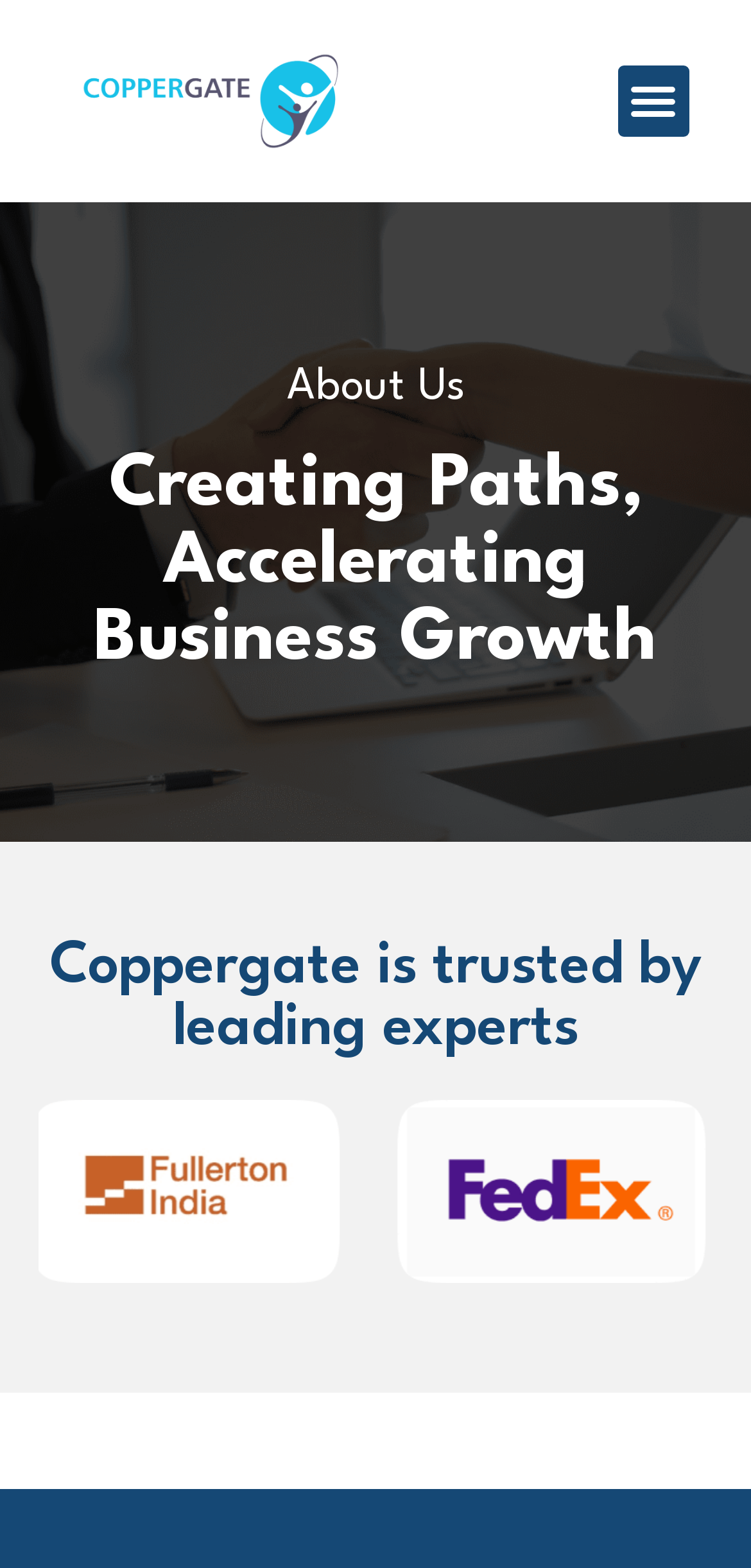What is the logo above the 'About Us' heading?
Refer to the image and provide a one-word or short phrase answer.

Coppergate Logo